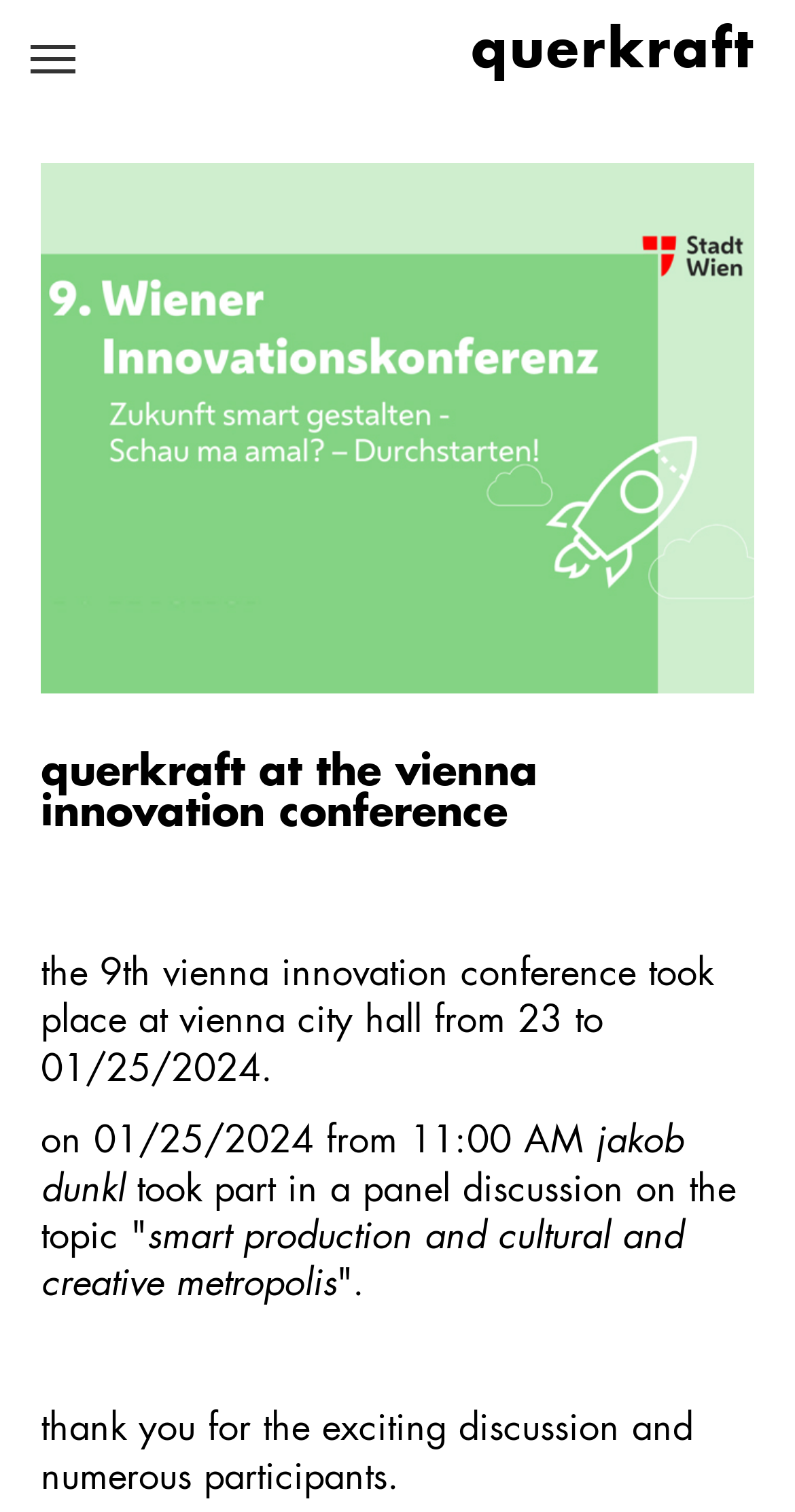Given the description of the UI element: "querkraft", predict the bounding box coordinates in the form of [left, top, right, bottom], with each value being a float between 0 and 1.

[0.592, 0.0, 0.949, 0.084]